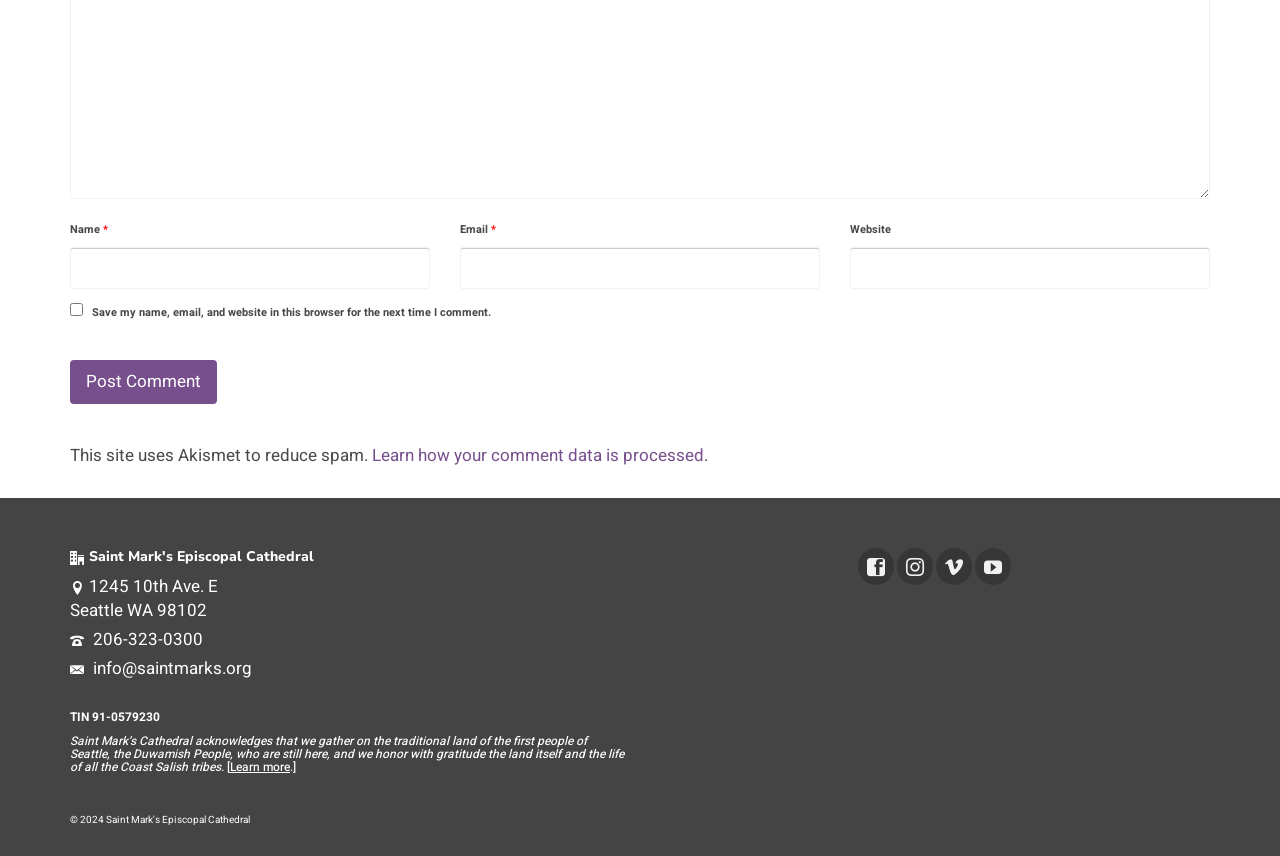Use a single word or phrase to respond to the question:
What is the name of the cathedral?

Saint Mark's Episcopal Cathedral